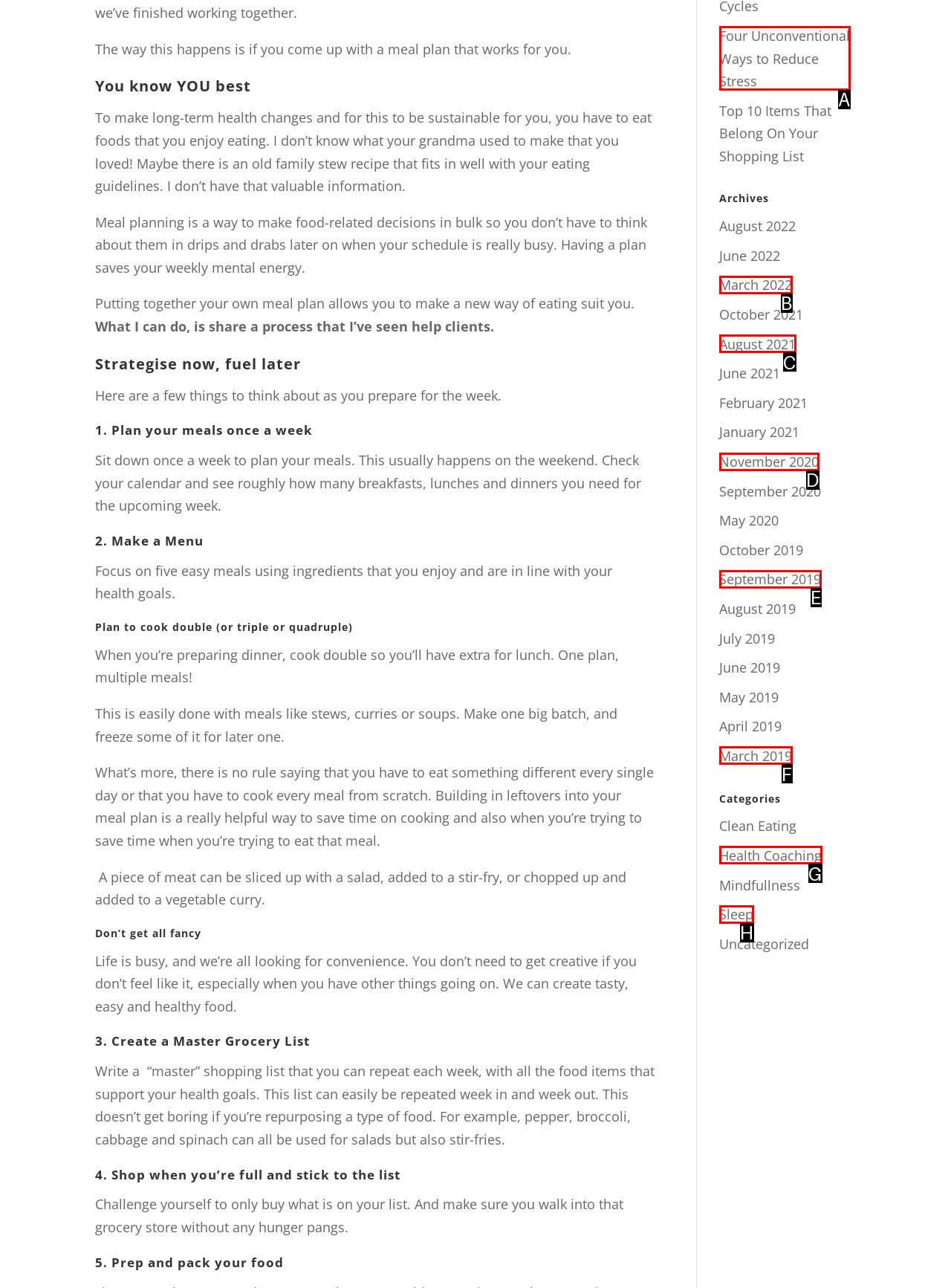Which option best describes: Health Coaching
Respond with the letter of the appropriate choice.

G